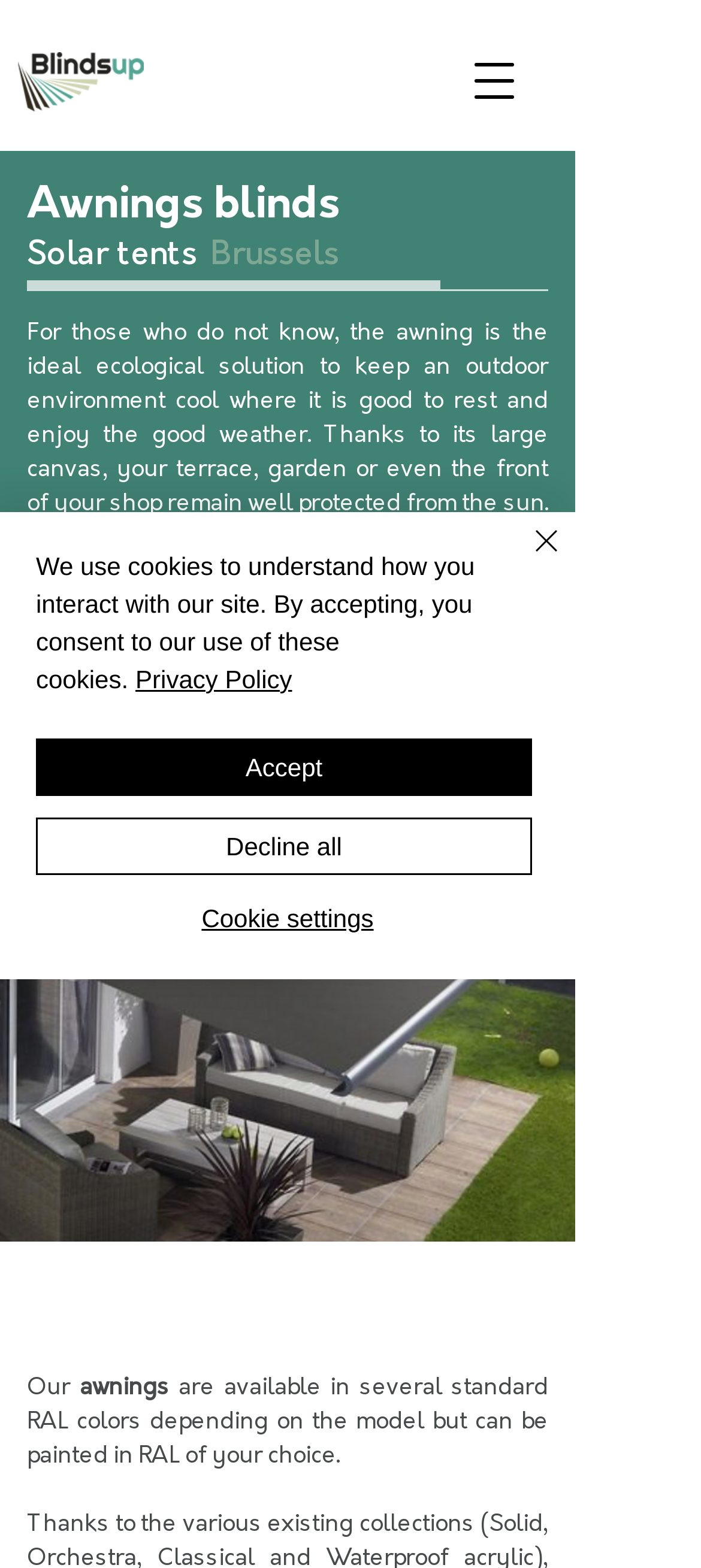Construct a comprehensive description capturing every detail on the webpage.

The webpage appears to be a company website, specifically for BlindsUp, a business that specializes in custom-made awnings and blinds. At the top left corner, there is a logo of the company, Blindsup, which is an image with a link to the homepage. Next to the logo, there is a button to open the navigation menu.

Below the logo, there are two headings, "Awnings blinds" and "Solar tents Brussels", which are likely the main products or services offered by the company. Following these headings, there is a paragraph of text that explains the benefits of awnings, describing them as an ecological solution to keep outdoor environments cool and comfortable.

To the right of this text, there is an image of a store banner with the company's name, Blindsup. Below this image, there is another paragraph of text that highlights the importance of quality, aesthetics, and integration of awnings into one's environment.

Further down the page, there are several links and images. There are three links, "Phone", "Email", and "Rendez-vous", each accompanied by a small icon. There is also a link to "MAKE AN APPOINTMENT" and another link with no text.

At the bottom of the page, there is a cookie policy alert that informs users about the use of cookies on the website. This alert includes links to the "Privacy Policy" and buttons to "Accept", "Decline all", or adjust "Cookie settings". There is also a "Close" button to dismiss the alert.

Overall, the webpage appears to be a company website that provides information about BlindsUp's products and services, with a focus on awnings and solar tents.